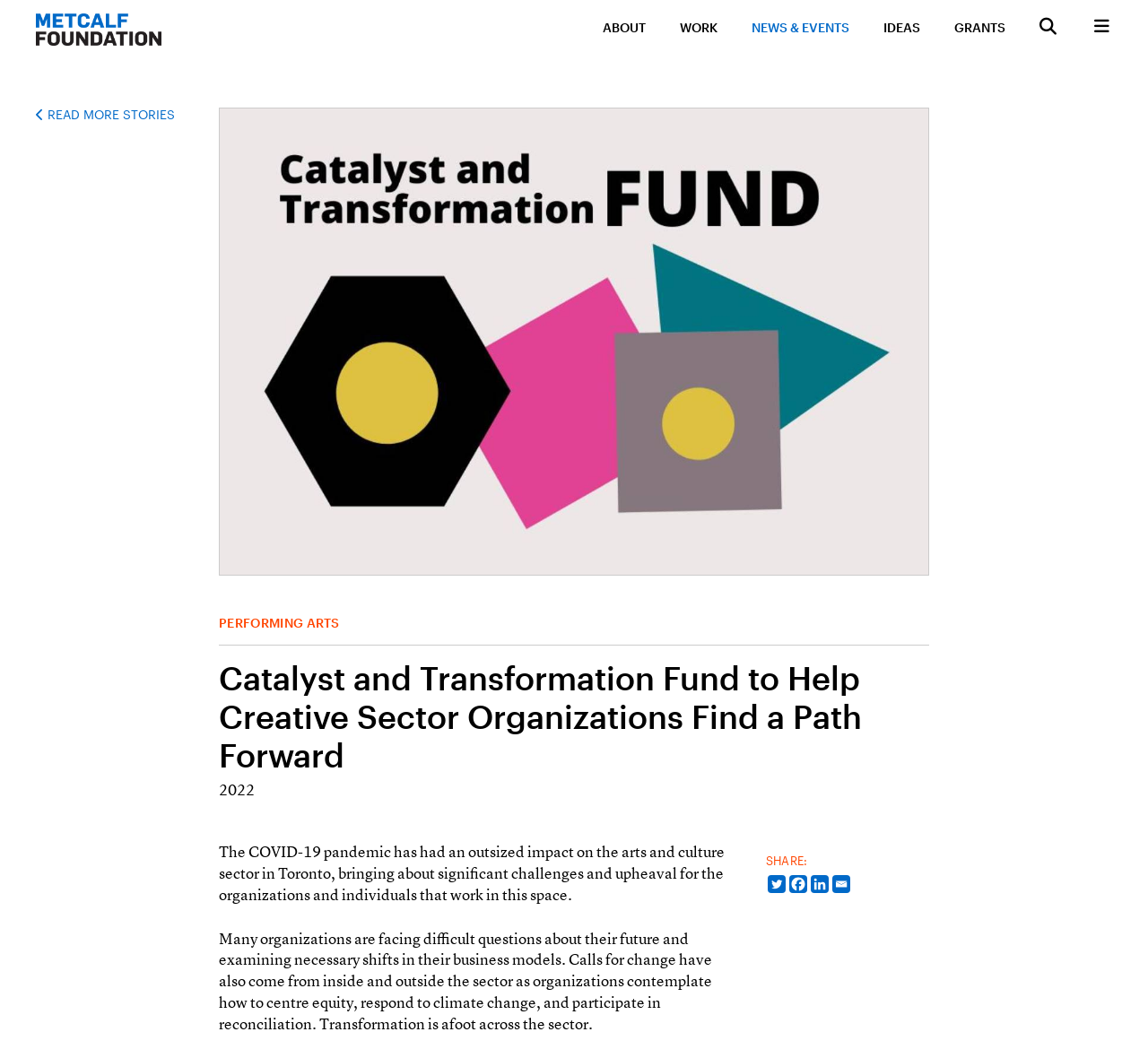Please give a short response to the question using one word or a phrase:
What social media platforms are available for sharing?

Twitter, Facebook, Linkedin, Email